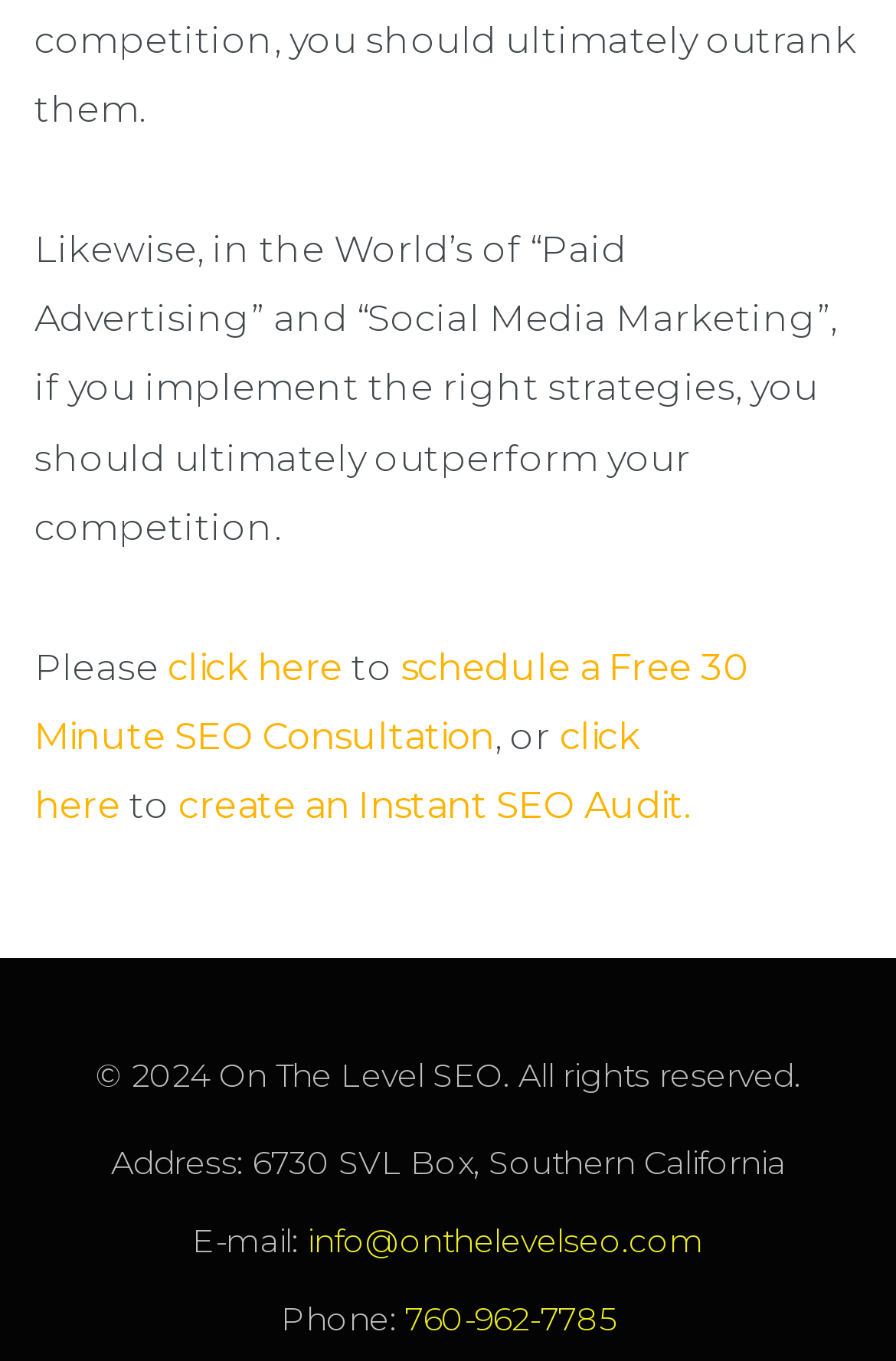Refer to the image and answer the question with as much detail as possible: What is the address mentioned on the webpage?

I found the address '6730 SVL Box, Southern California' at the bottom of the webpage, in the contact information section, which is labeled as 'Address:'